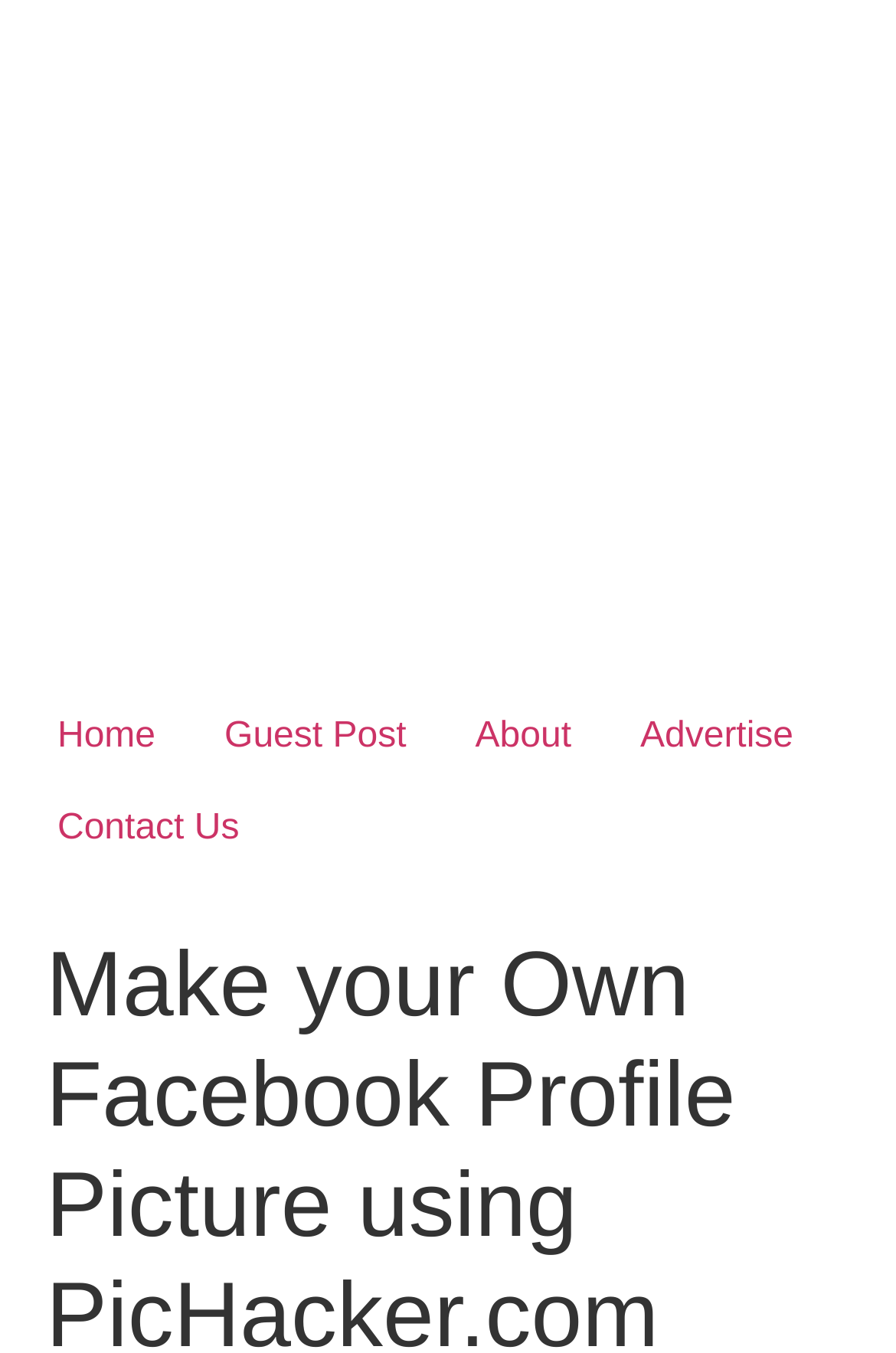Provide the bounding box coordinates of the UI element this sentence describes: "Home".

[0.026, 0.512, 0.212, 0.58]